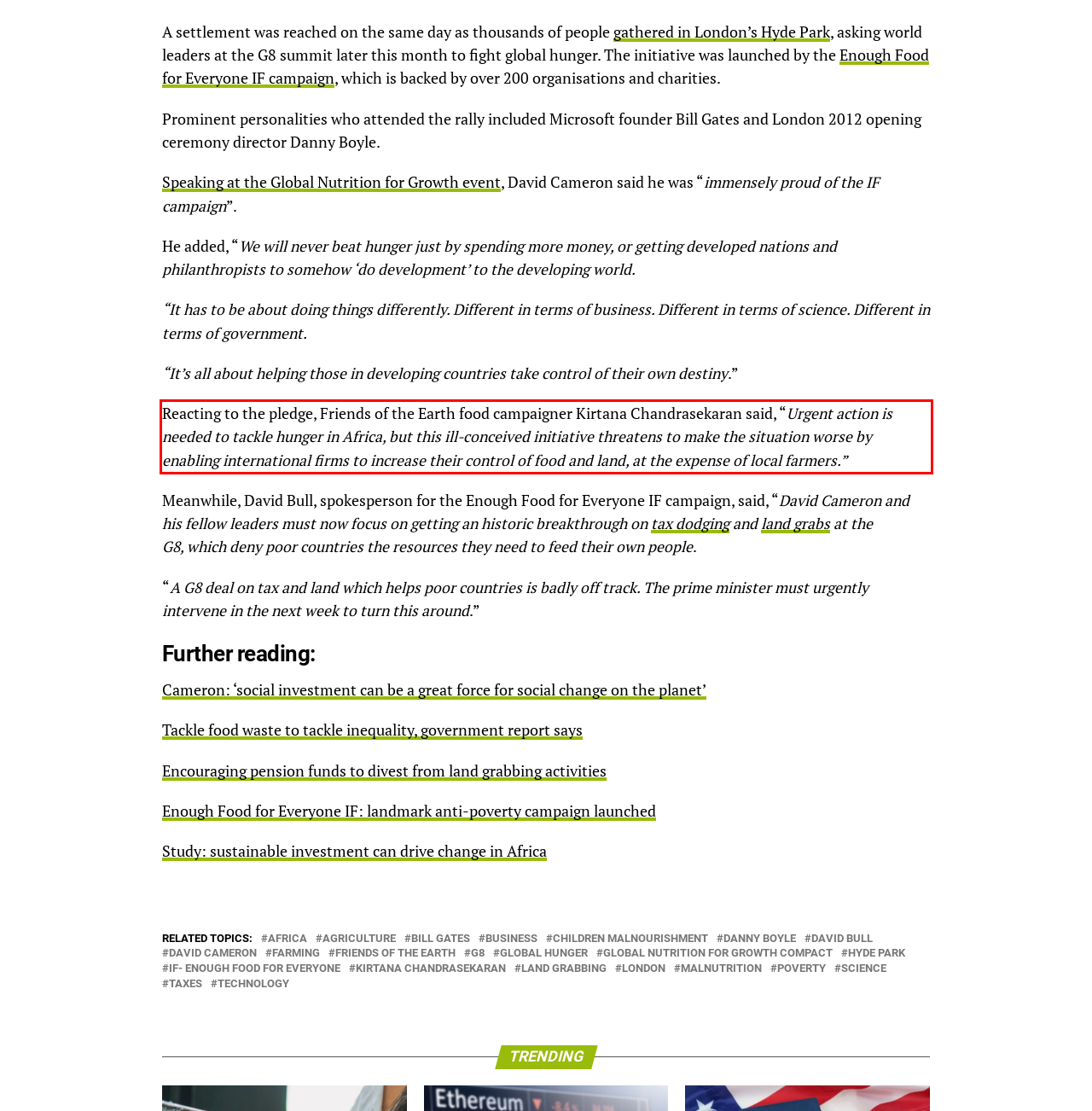Examine the webpage screenshot, find the red bounding box, and extract the text content within this marked area.

Reacting to the pledge, Friends of the Earth food campaigner Kirtana Chandrasekaran said, “Urgent action is needed to tackle hunger in Africa, but this ill-conceived initiative threatens to make the situation worse by enabling international firms to increase their control of food and land, at the expense of local farmers.”